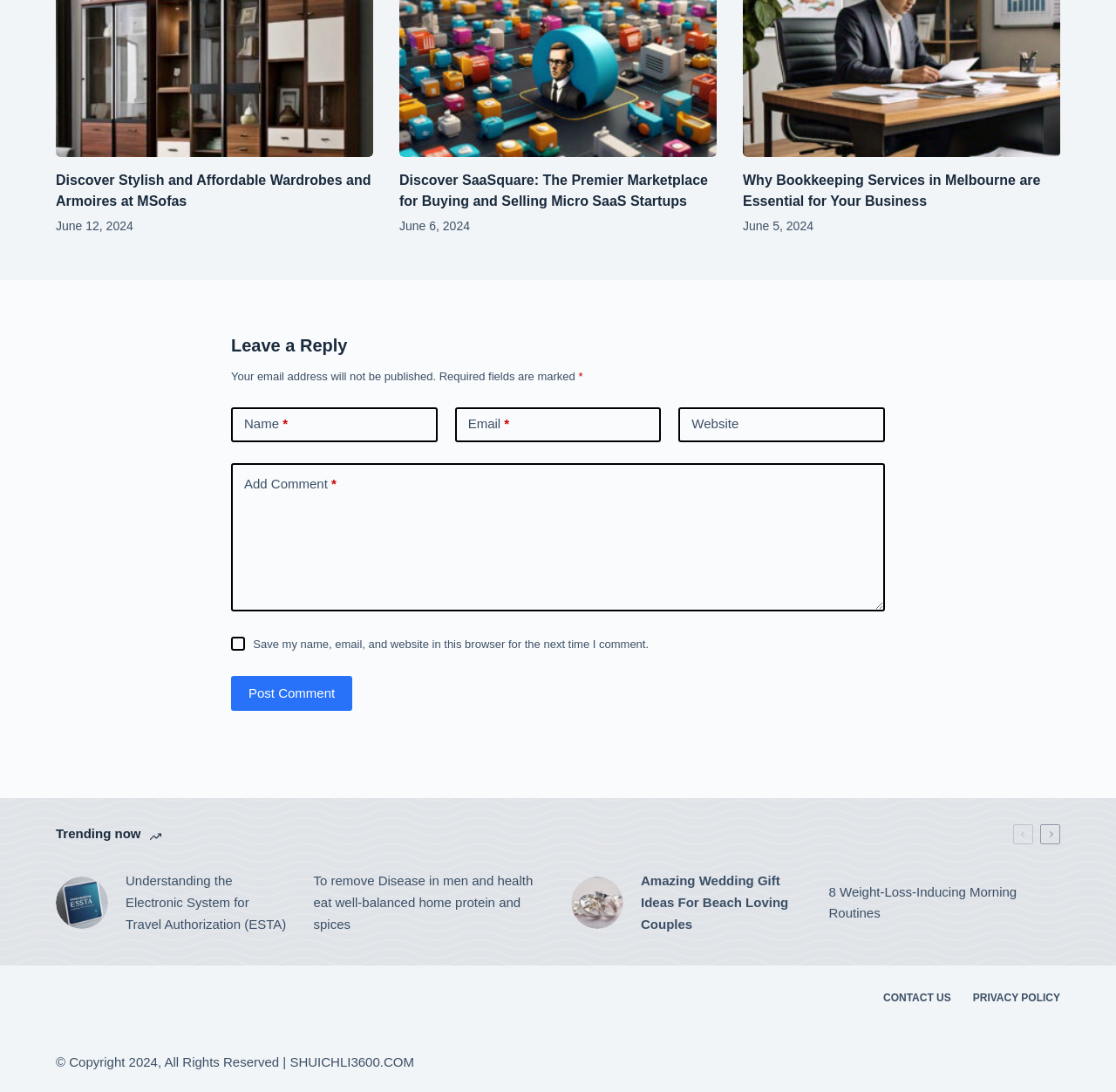Please mark the bounding box coordinates of the area that should be clicked to carry out the instruction: "Enter your name in the 'Name' field".

[0.207, 0.373, 0.392, 0.405]